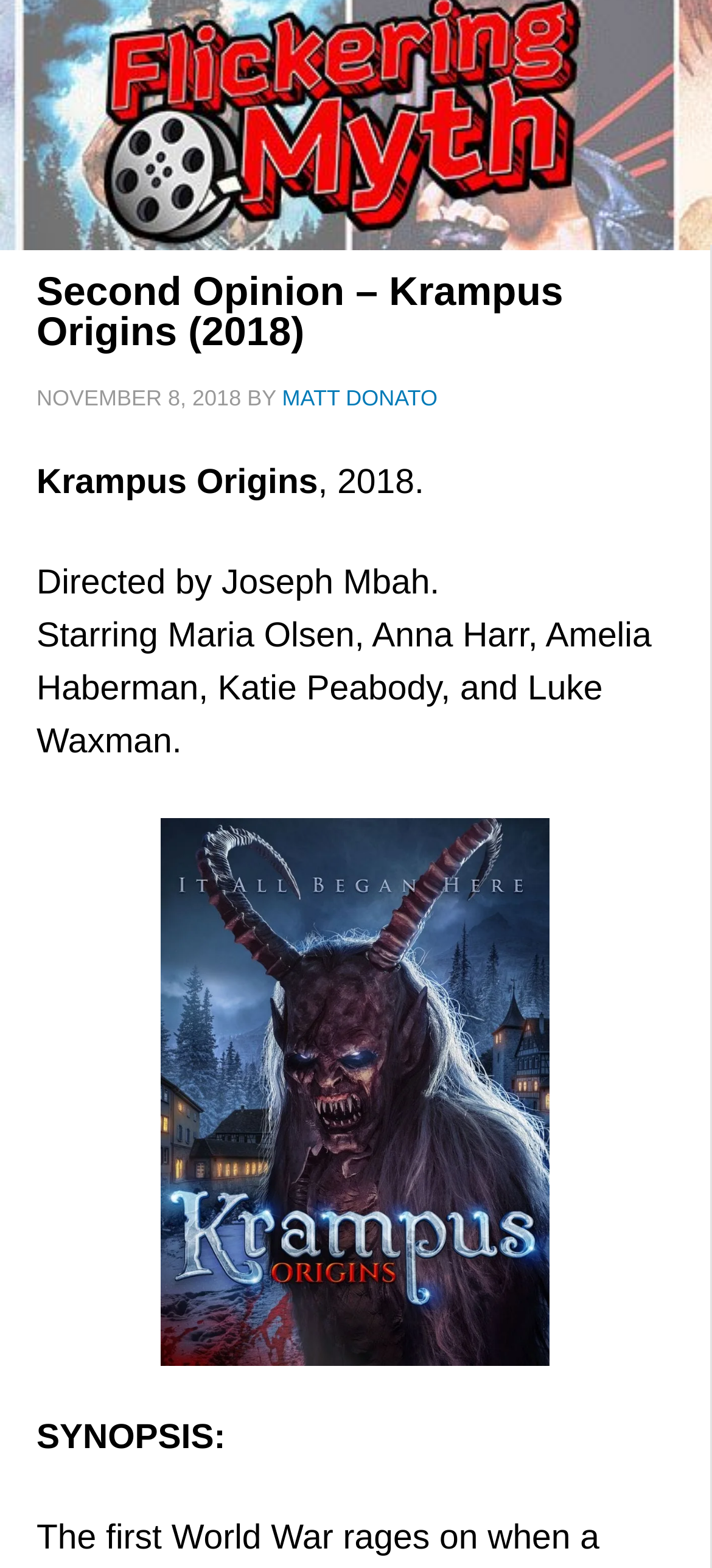Using the details from the image, please elaborate on the following question: How many actors are mentioned in the starring list?

I counted the number of actors mentioned in the text 'Starring Maria Olsen, Anna Harr, Amelia Haberman, Katie Peabody, and Luke Waxman.' which is located below the director's name.